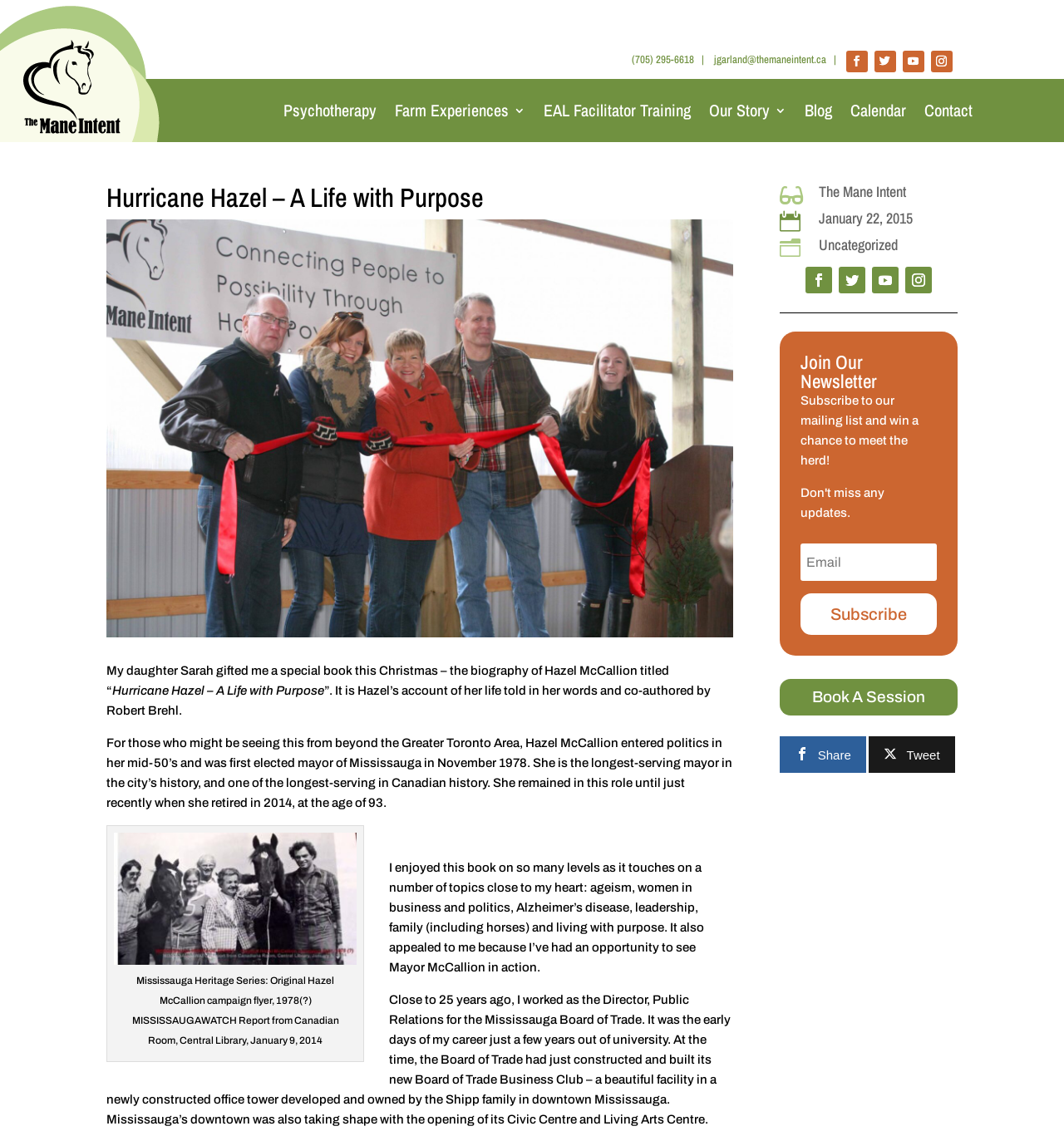Locate the bounding box coordinates of the element that should be clicked to execute the following instruction: "Click the 'Contact' link".

[0.868, 0.07, 0.914, 0.126]